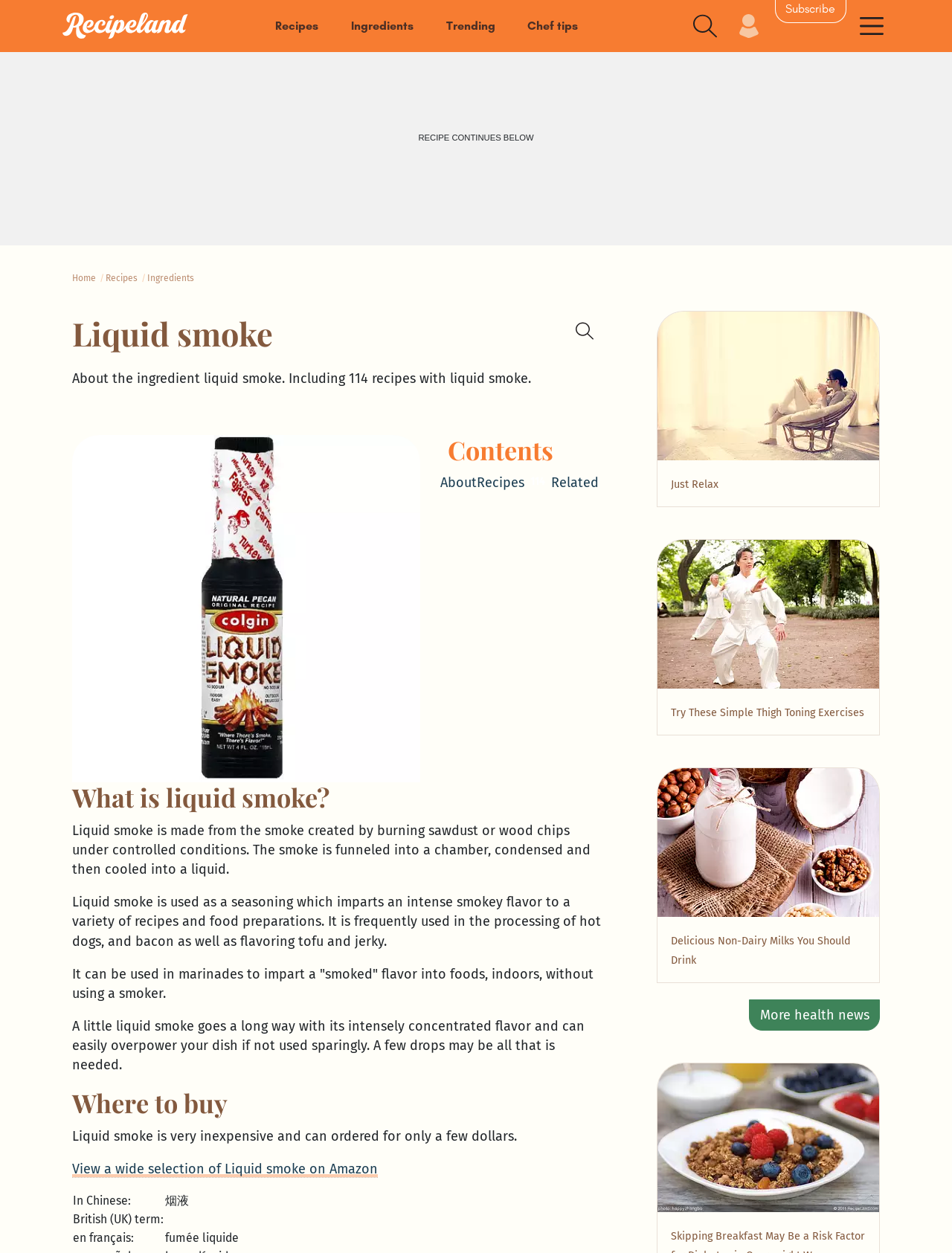Please determine the bounding box coordinates for the UI element described here. Use the format (top-left x, top-left y, bottom-right x, bottom-right y) with values bounded between 0 and 1: Recipes

[0.111, 0.21, 0.145, 0.234]